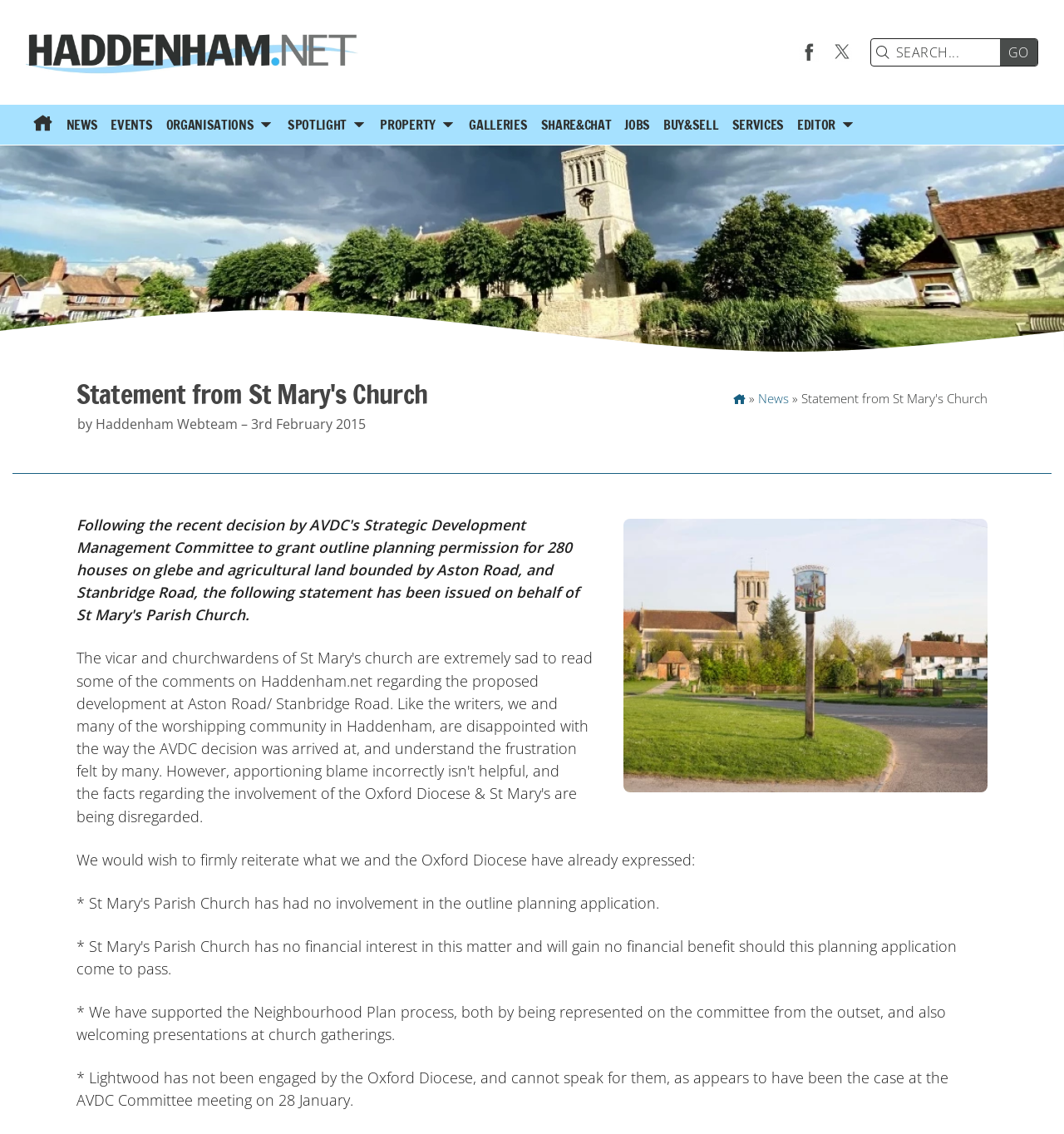Determine the coordinates of the bounding box that should be clicked to complete the instruction: "Read the Statement from St Mary's Church". The coordinates should be represented by four float numbers between 0 and 1: [left, top, right, bottom].

[0.012, 0.322, 0.988, 0.362]